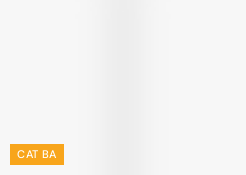Answer the question in a single word or phrase:
What is the background of the image?

gradient